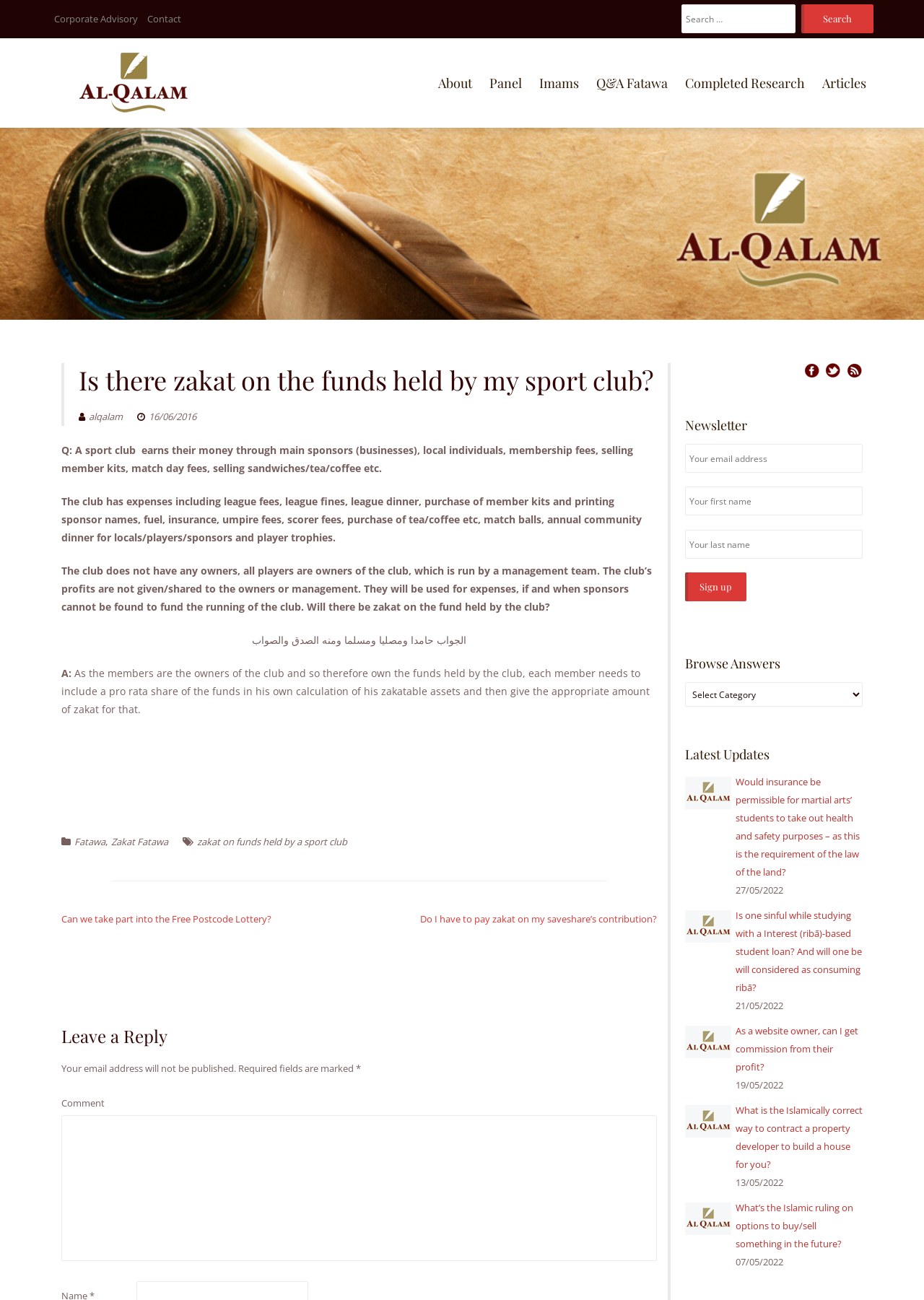What is the purpose of the 'Leave a Reply' section?
Please provide a comprehensive and detailed answer to the question.

The 'Leave a Reply' section allows users to comment on the Q&A, and it includes fields for entering a comment, email address, and name, with an option to submit the comment.